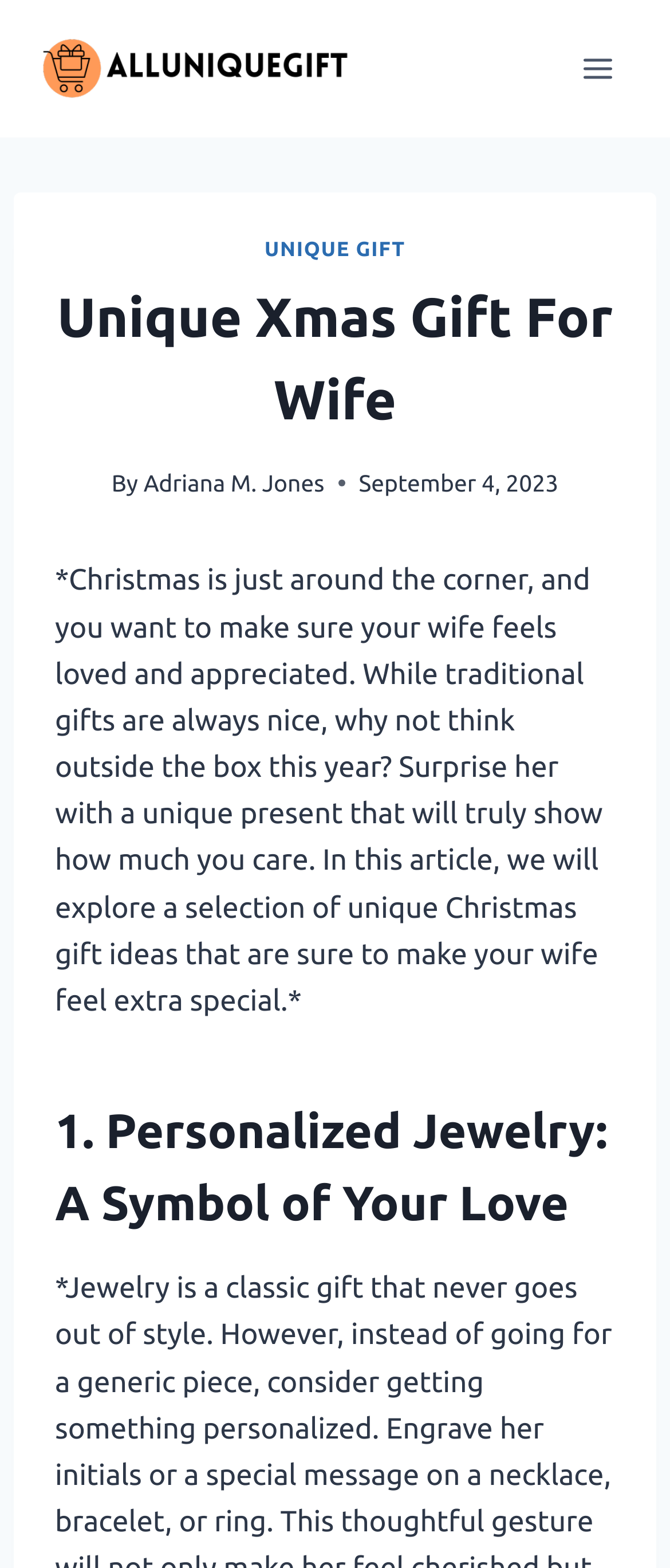Find the headline of the webpage and generate its text content.

Unique Xmas Gift For Wife